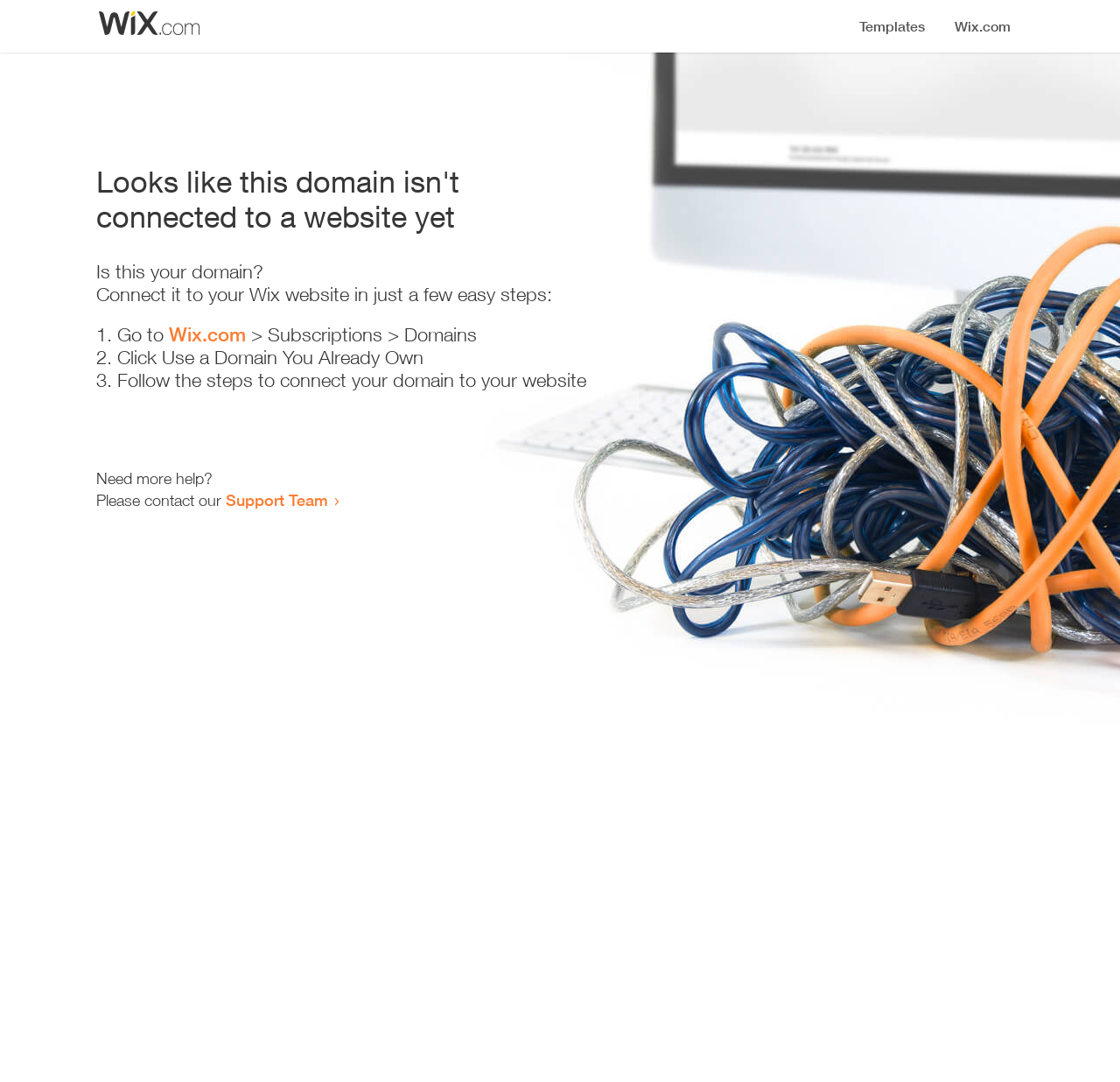Where should the user go to start the connection process?
Give a detailed and exhaustive answer to the question.

According to the webpage, the user should go to Wix.com, as stated in the link 'Wix.com' under the step 'Go to'.